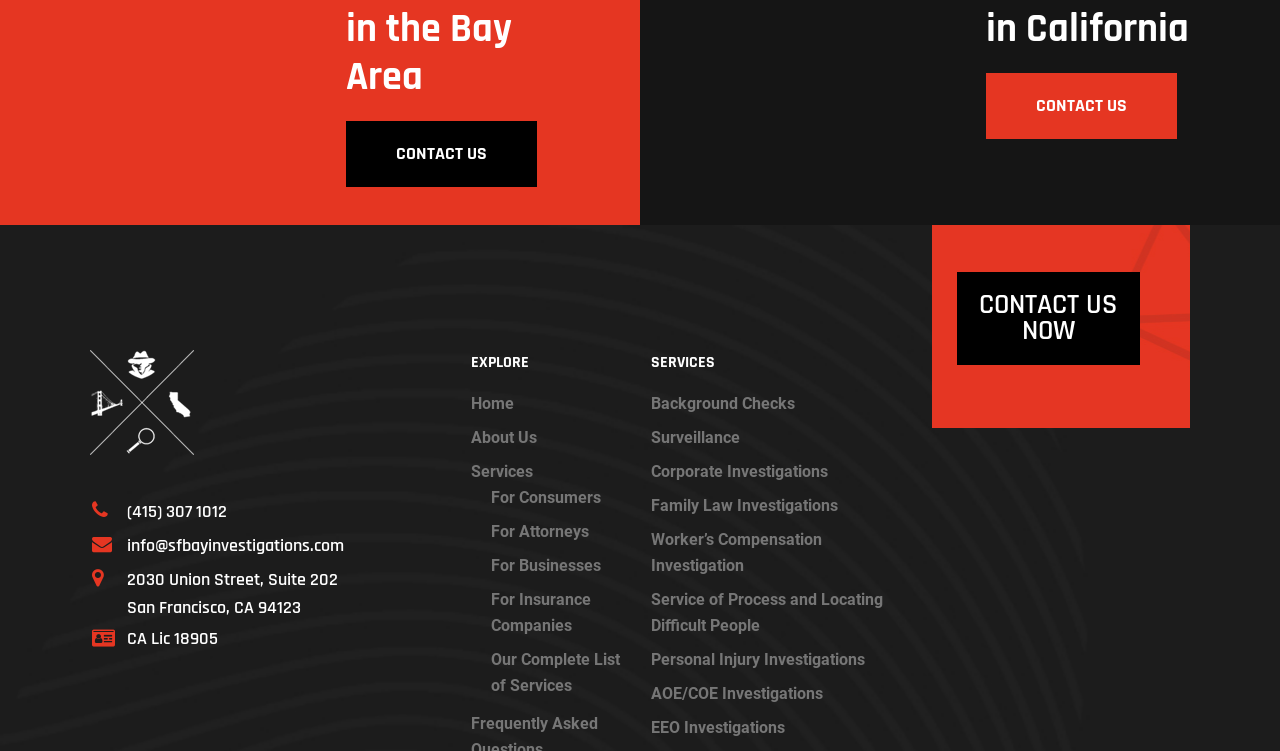Locate and provide the bounding box coordinates for the HTML element that matches this description: "Worker’s Compensation Investigation".

[0.509, 0.702, 0.711, 0.771]